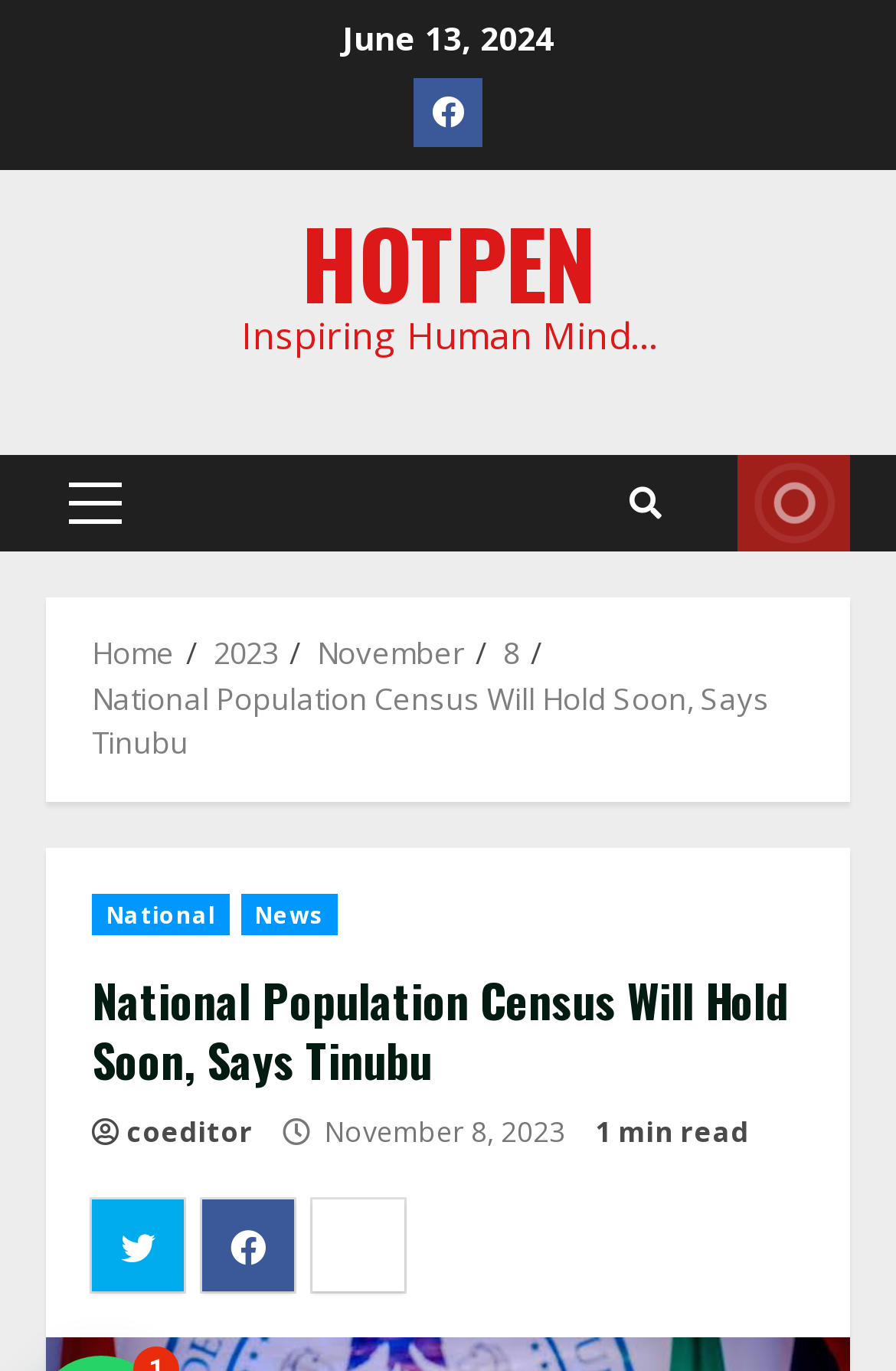Provide a short answer using a single word or phrase for the following question: 
What is the name of the person mentioned in the article?

Tinubu